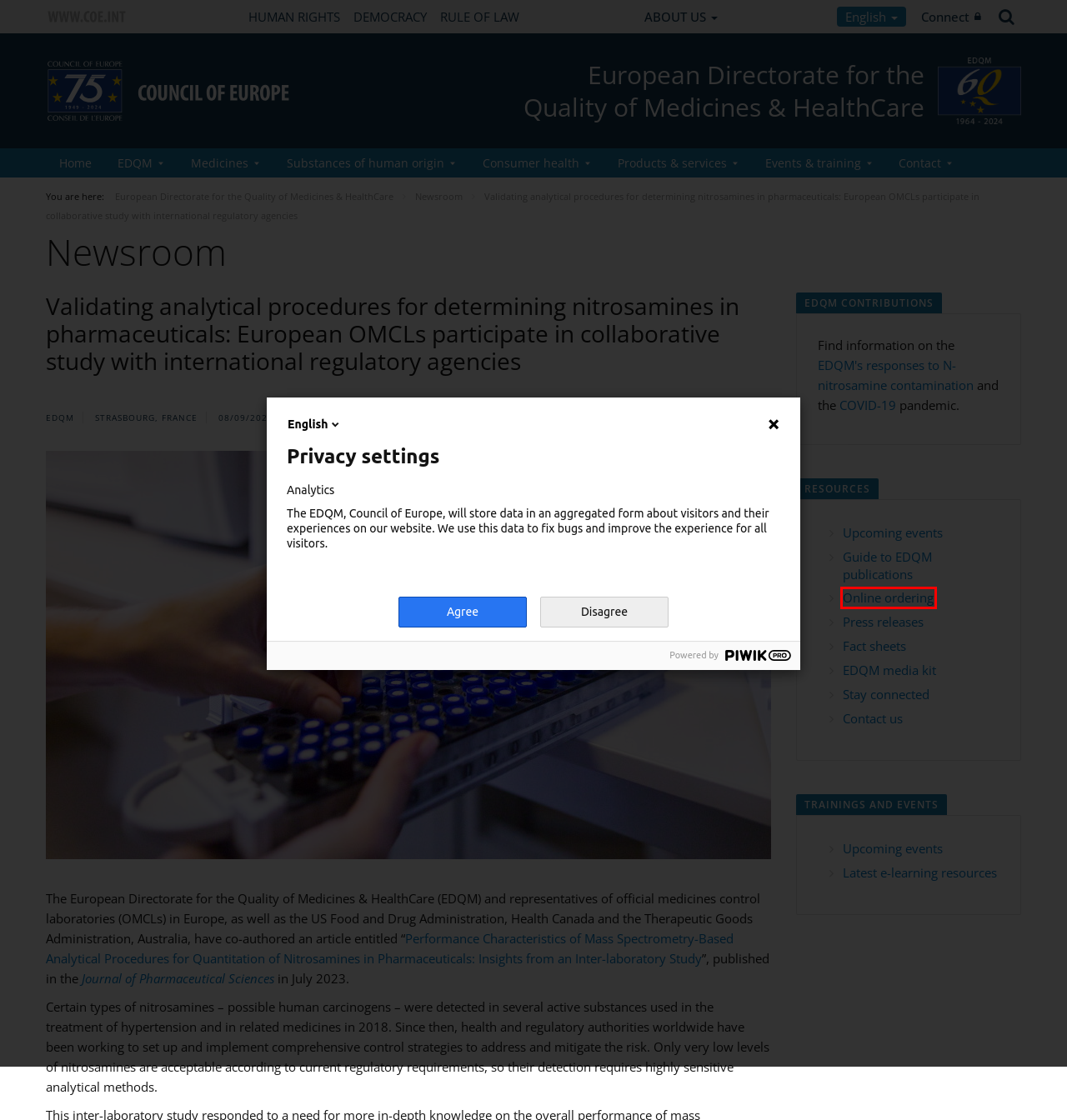Look at the screenshot of a webpage with a red bounding box and select the webpage description that best corresponds to the new page after clicking the element in the red box. Here are the options:
A. About us - European Directorate for the Quality of Medicines & HealthCare
B. Pharmeuropa Bio & Scientific Notes
C. Free publications from EDQM
D. Pharmeuropa Online
E. Rule of Law - Portal
F. EDQM Store
G. Standard Terms
H. European Paediatric Formulary

F